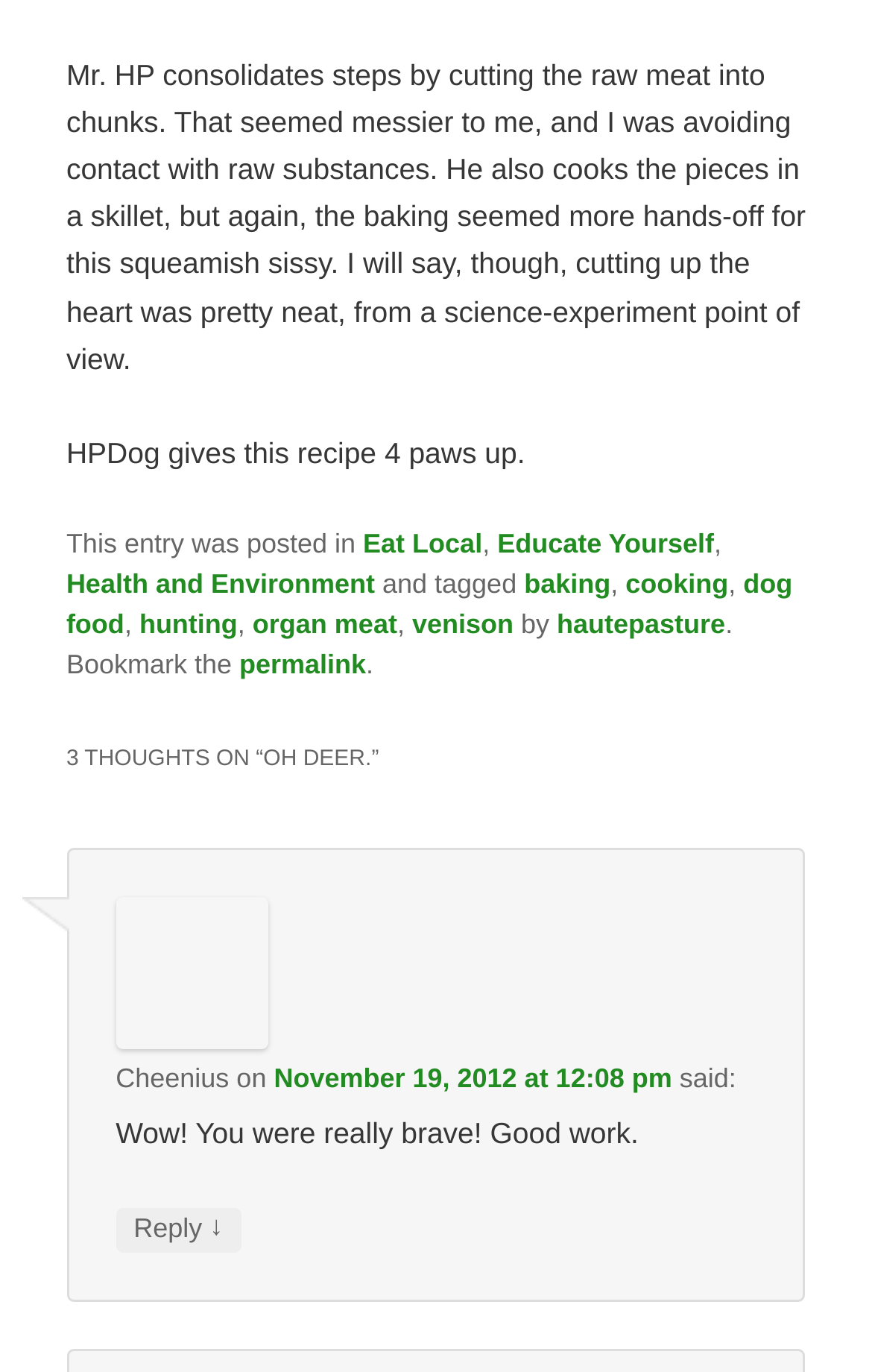What is the rating given by HPDog?
Could you please answer the question thoroughly and with as much detail as possible?

The rating is mentioned in the text 'HPDog gives this recipe 4 paws up.' which is a StaticText element with ID 159.